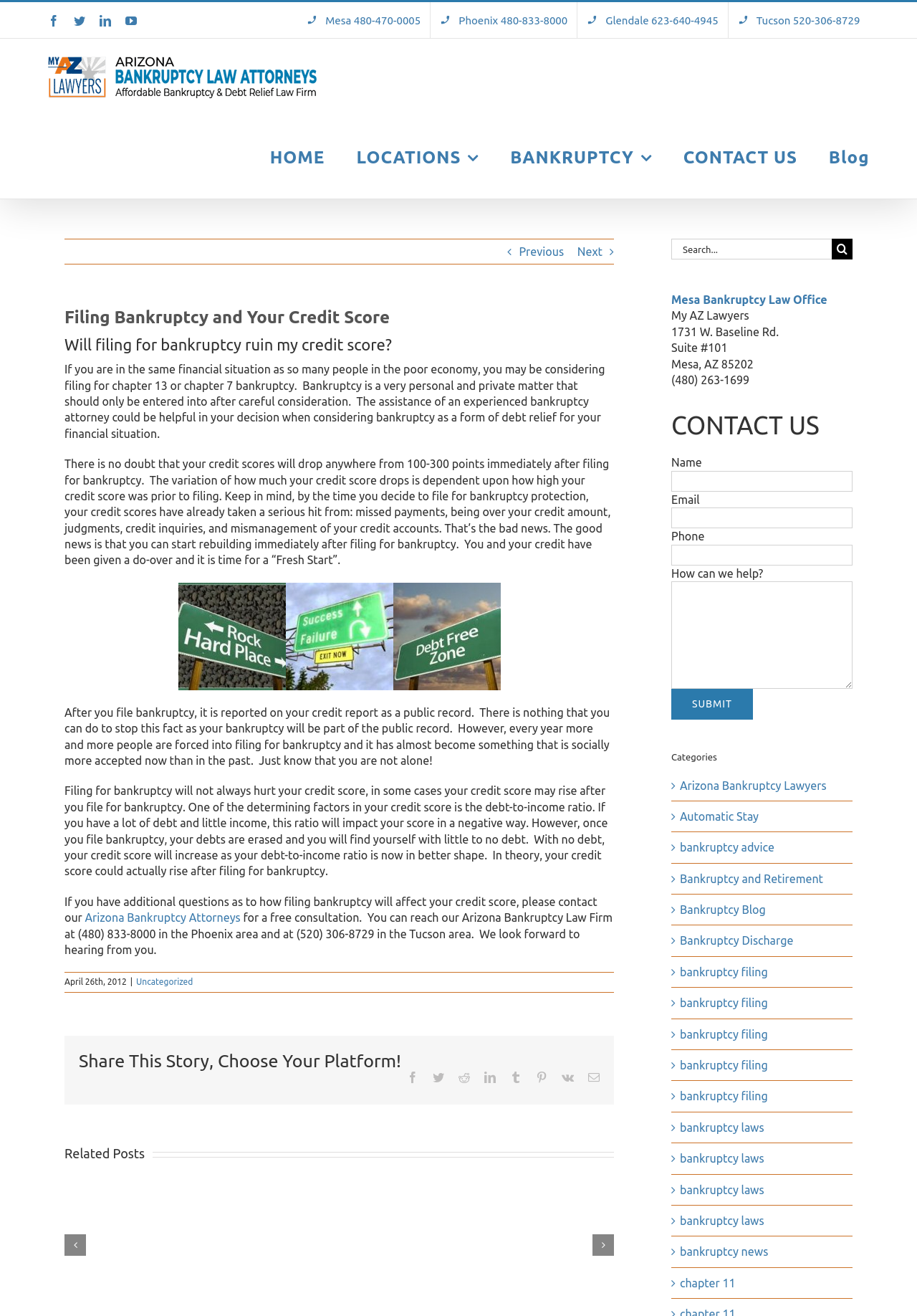How much will credit scores drop after filing for bankruptcy?
Please provide an in-depth and detailed response to the question.

The article on the webpage states that credit scores will drop anywhere from 100-300 points immediately after filing for bankruptcy. This information can be found in the second paragraph of the article.